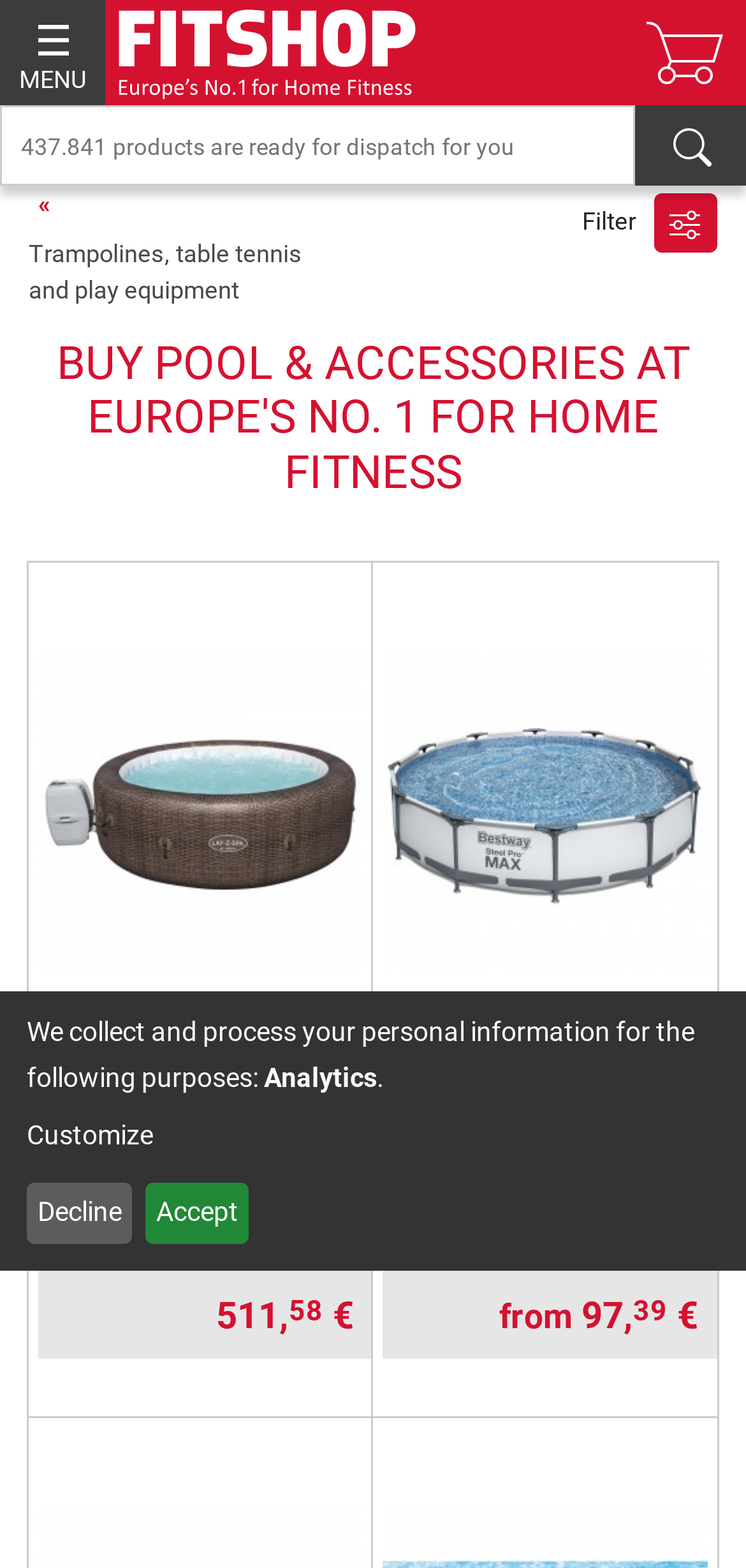Please look at the image and answer the question with a detailed explanation: How many navigation menu items are there?

I counted the number of navigation menu items by looking at the top menu bar, which has three items: 'MENU', 'Fitshop Logo', and 'Shopping cart'.